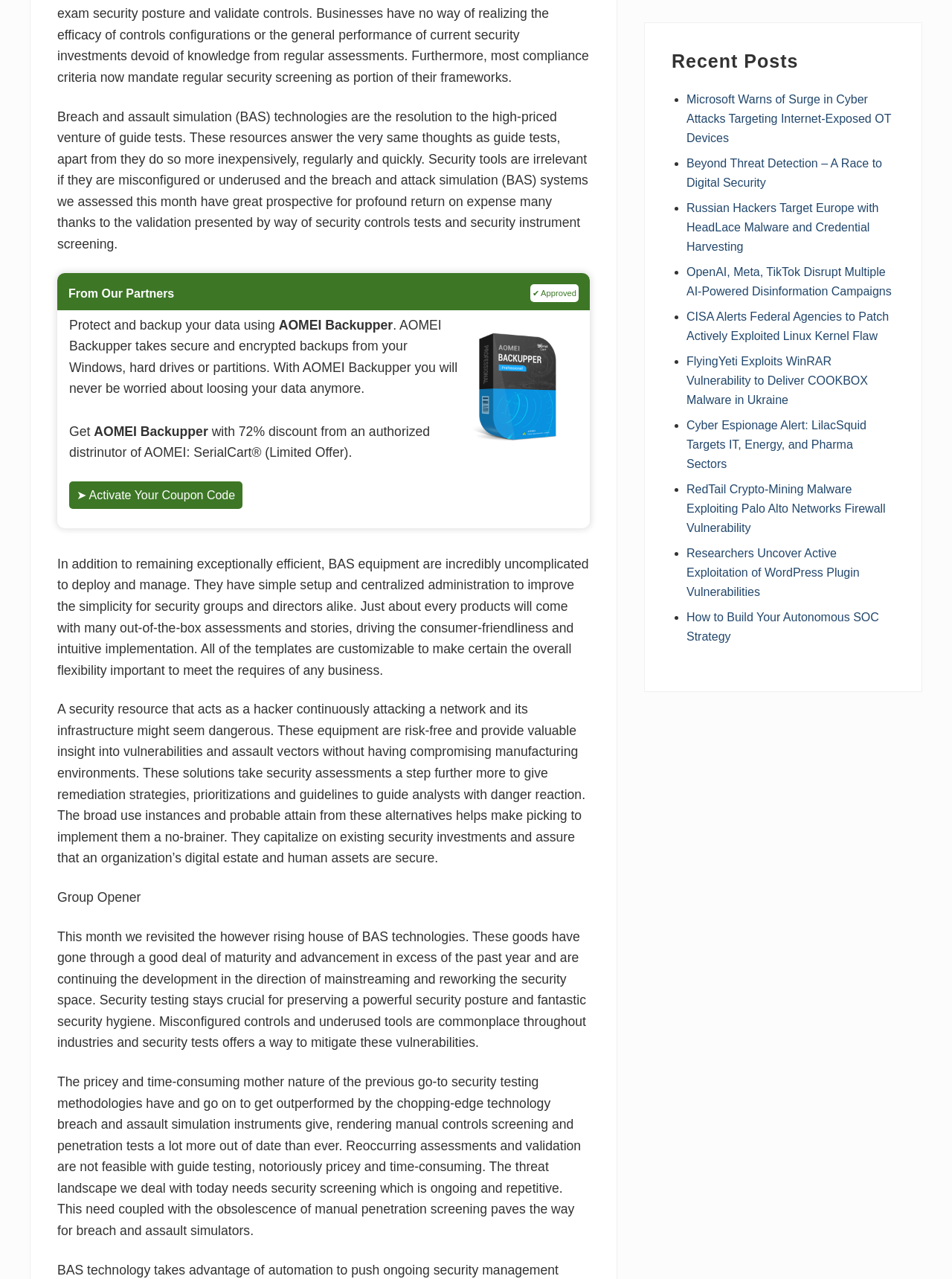Using the provided element description "➤ Activate Your Coupon Code", determine the bounding box coordinates of the UI element.

[0.073, 0.377, 0.255, 0.398]